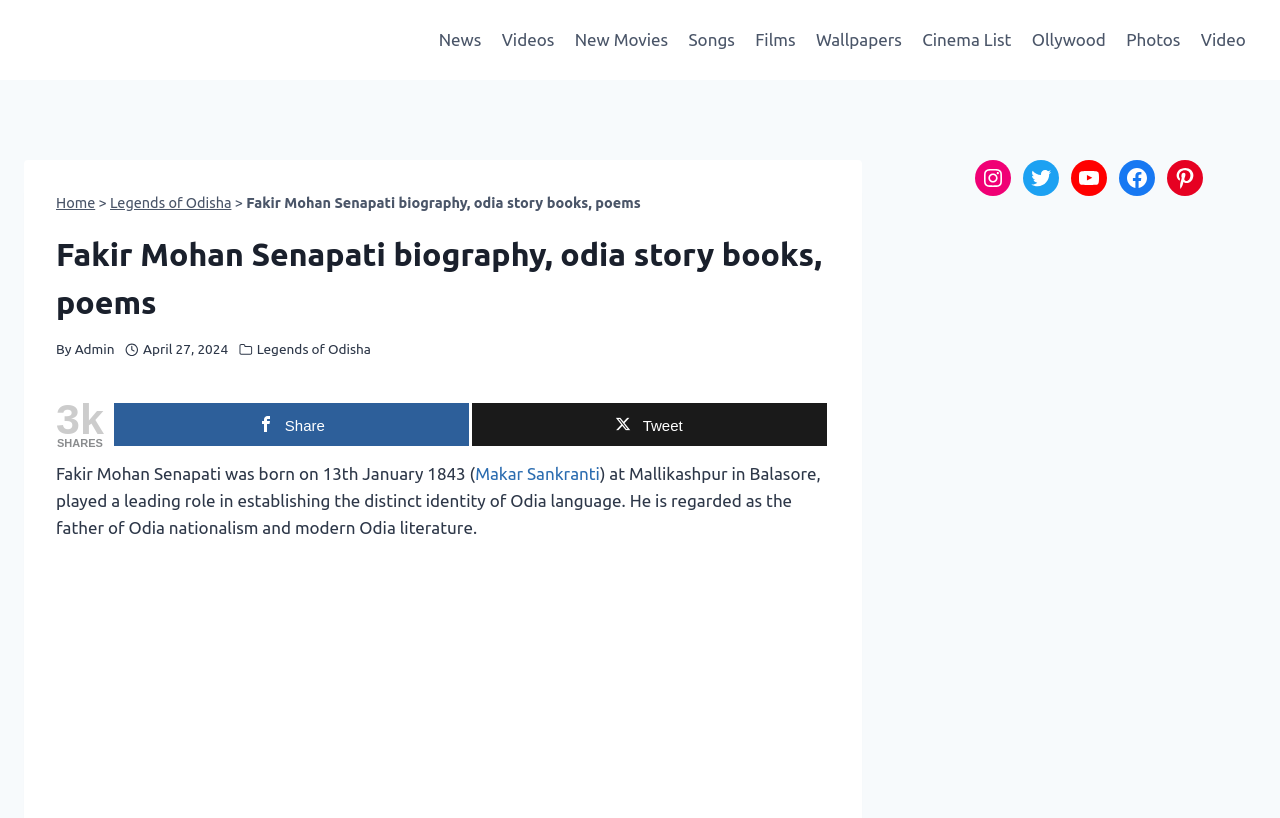Locate the primary heading on the webpage and return its text.

Fakir Mohan Senapati biography, odia story books, poems